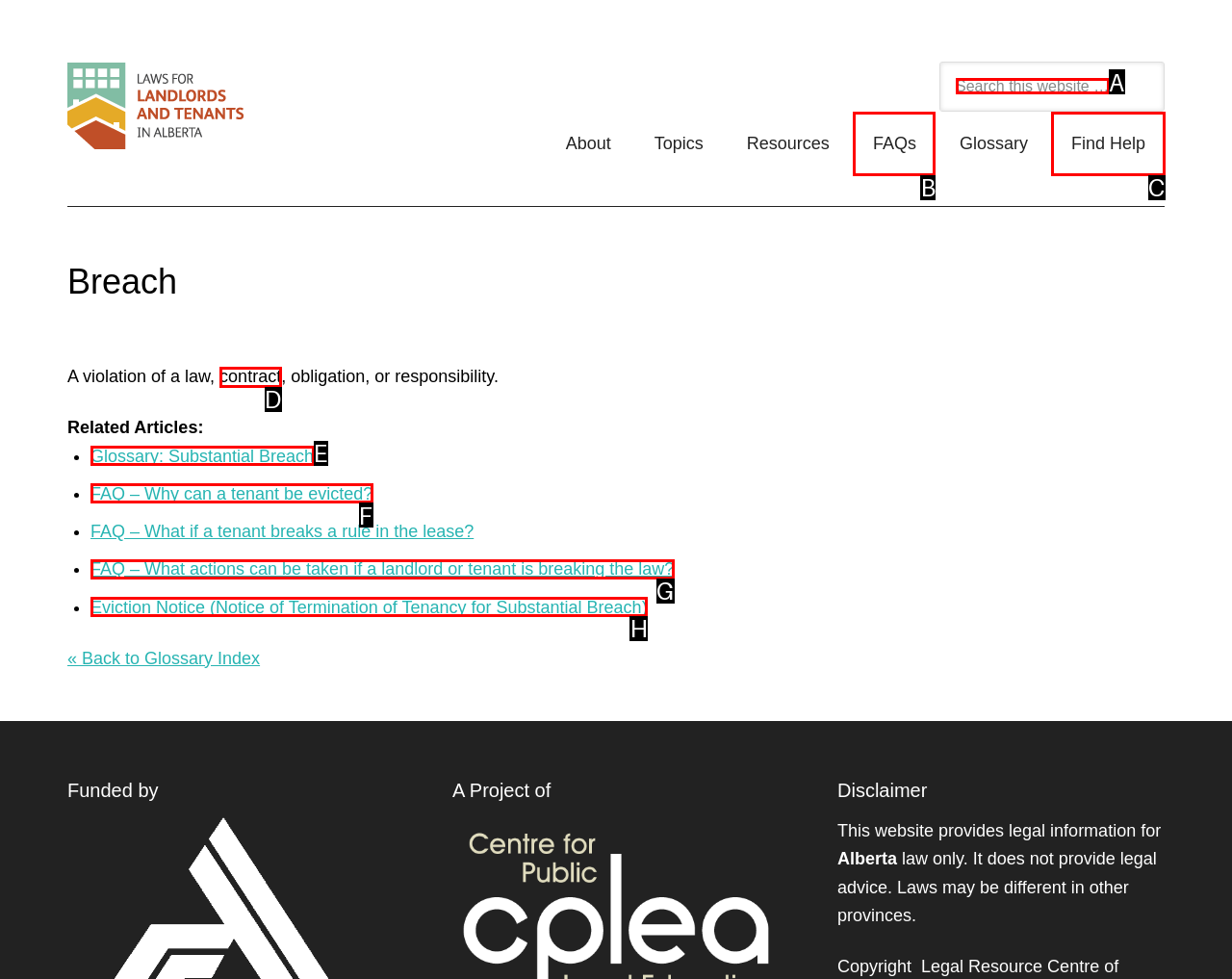Which option should be clicked to complete this task: Search this website
Reply with the letter of the correct choice from the given choices.

A